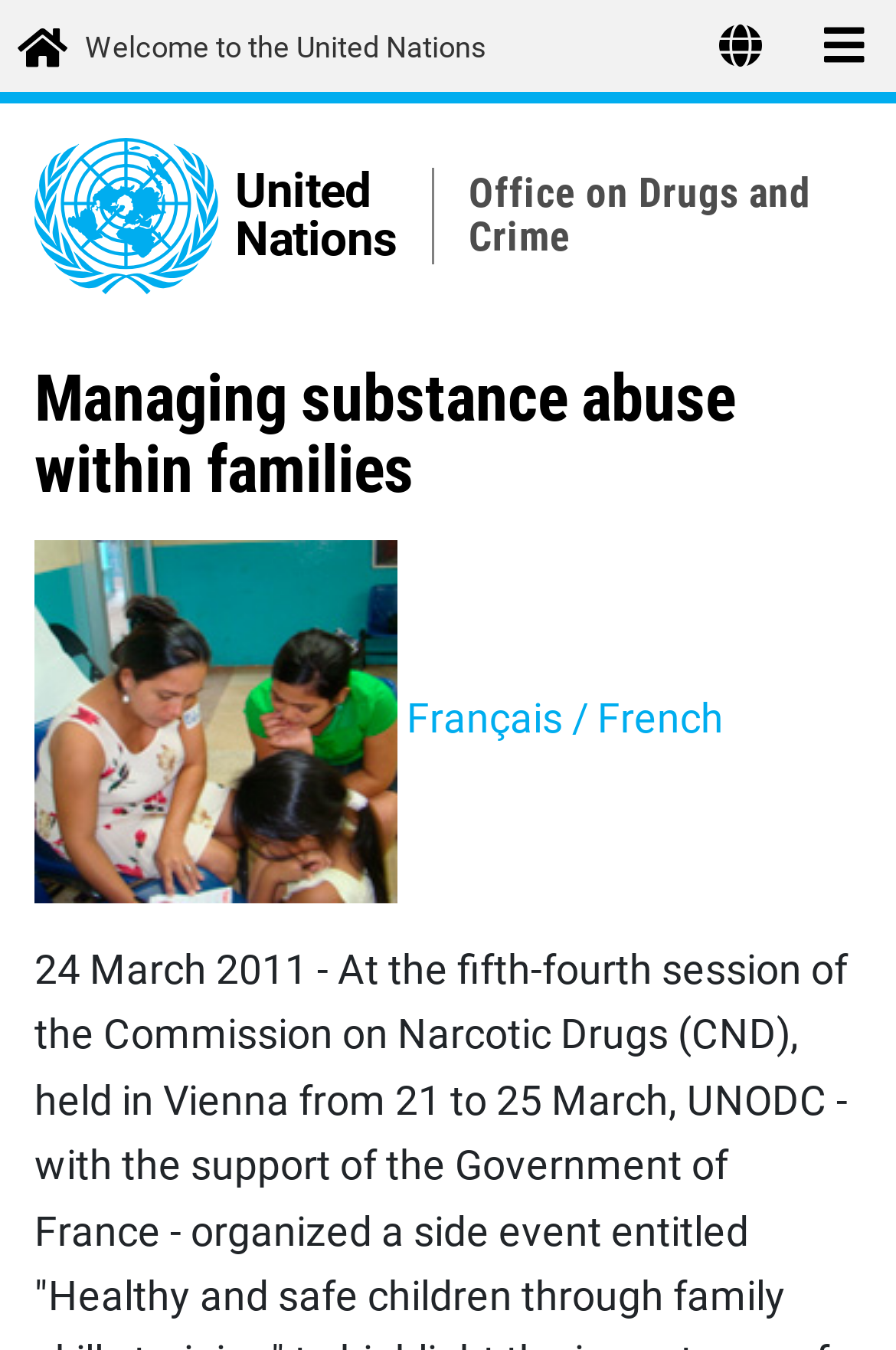Answer the question in one word or a short phrase:
What is the source of the photo on the webpage?

UNODC